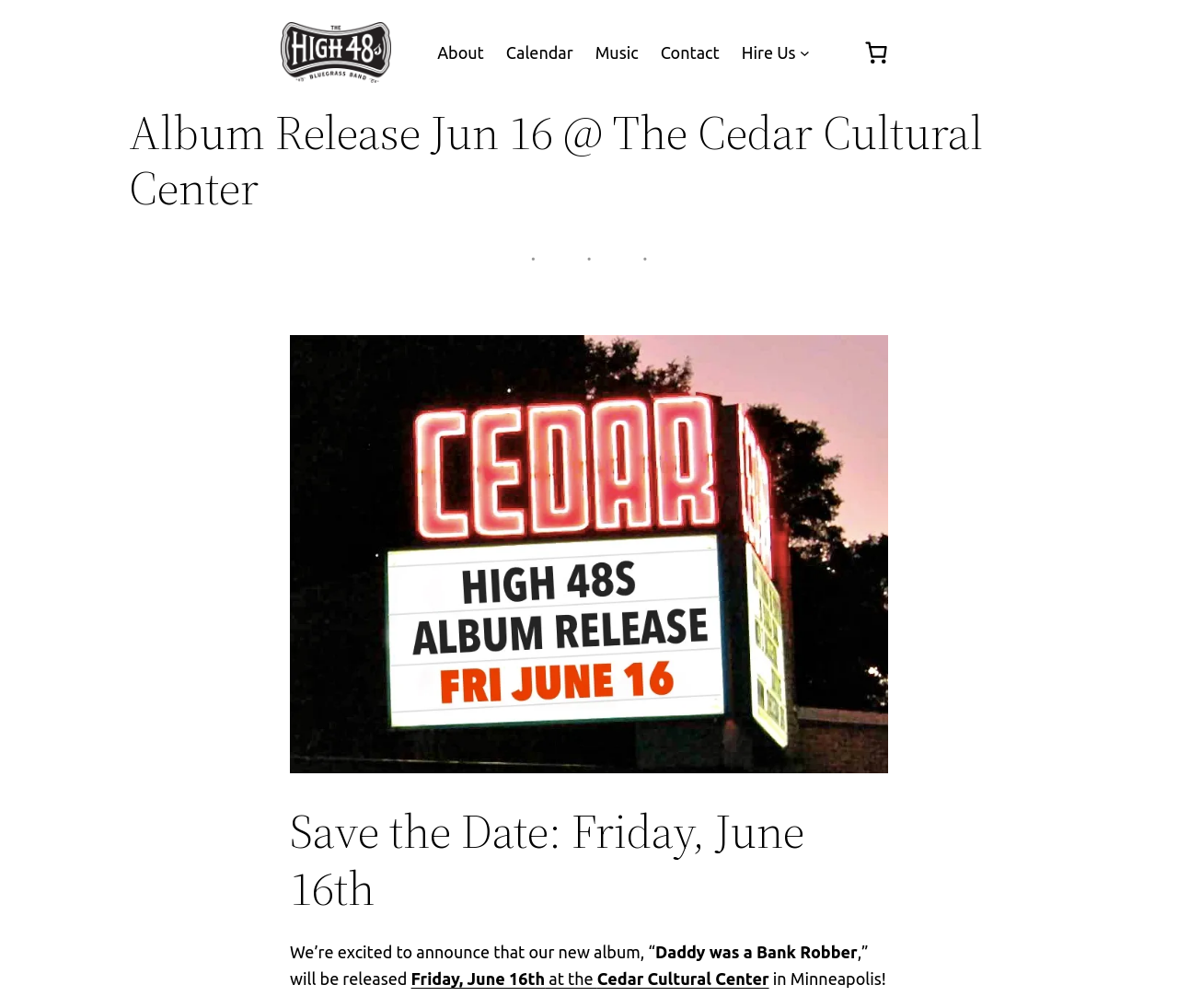Locate the coordinates of the bounding box for the clickable region that fulfills this instruction: "Learn more about the new album".

[0.349, 0.962, 0.653, 0.98]